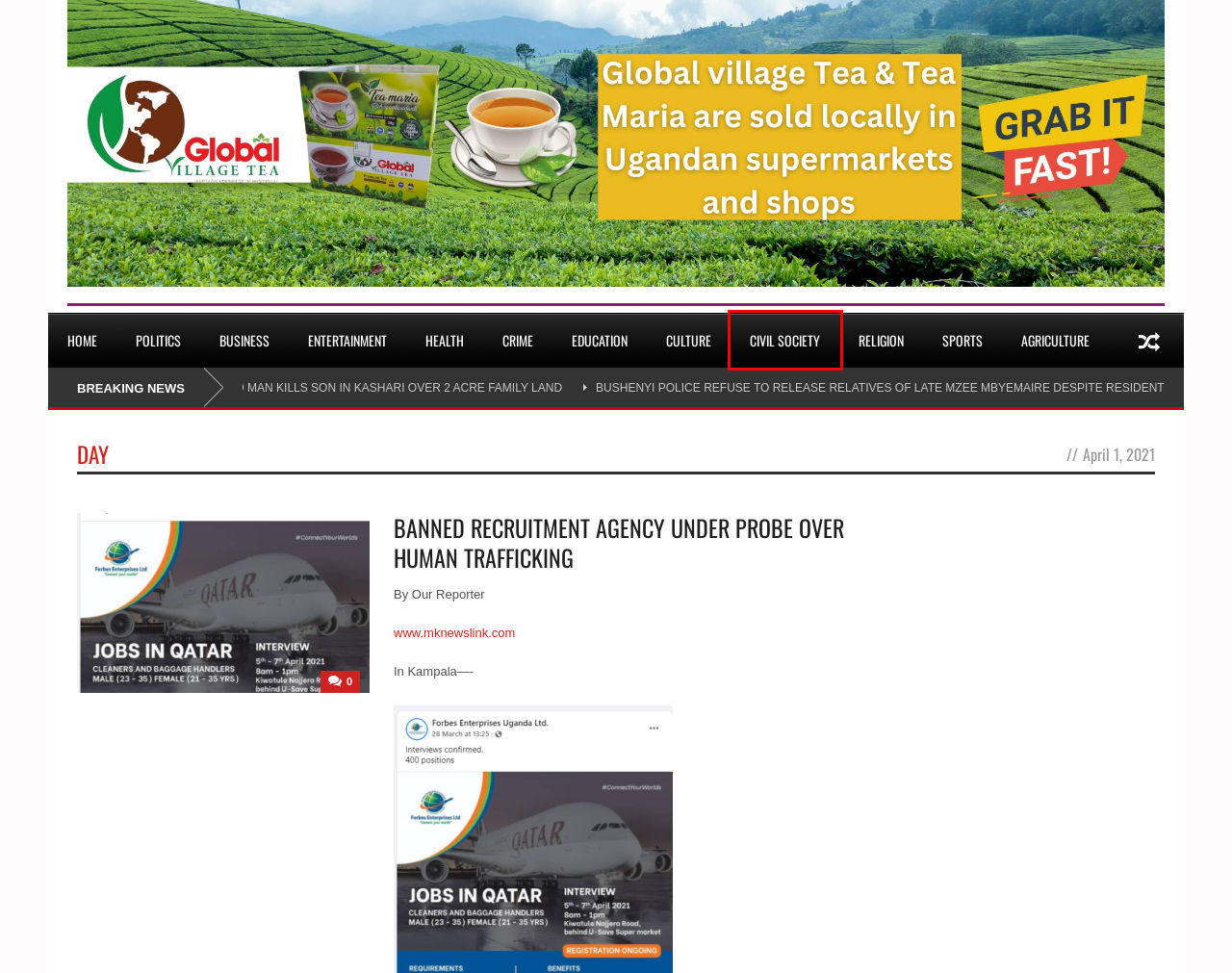Evaluate the webpage screenshot and identify the element within the red bounding box. Select the webpage description that best fits the new webpage after clicking the highlighted element. Here are the candidates:
A. MK Newslink  BANNED RECRUITMENT AGENCY UNDER PROBE OVER HUMAN TRAFFICKING - MK Newslink
B. MK Newslink  Home - MK Newslink
C. MK Newslink  Crime Archives - MK Newslink
D. MK Newslink  Politics Archives - MK Newslink
E. MK Newslink  Agriculture Archives - MK Newslink
F. MK Newslink  Religion Archives - MK Newslink
G. MK Newslink  Entertainment Archives - MK Newslink
H. MK Newslink  Civil Society Archives - MK Newslink

H